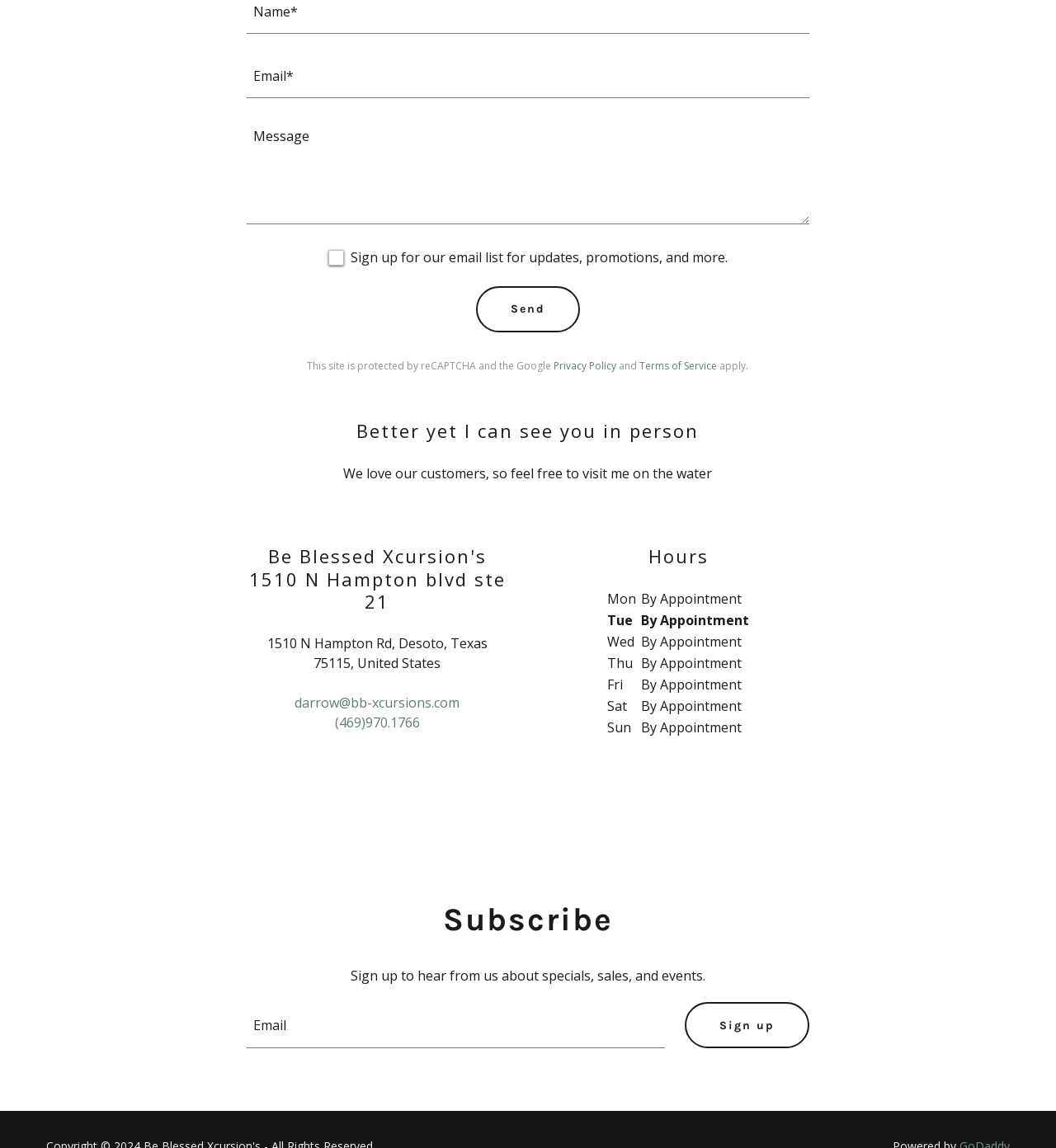Pinpoint the bounding box coordinates of the area that should be clicked to complete the following instruction: "Enter email address". The coordinates must be given as four float numbers between 0 and 1, i.e., [left, top, right, bottom].

[0.233, 0.047, 0.767, 0.085]